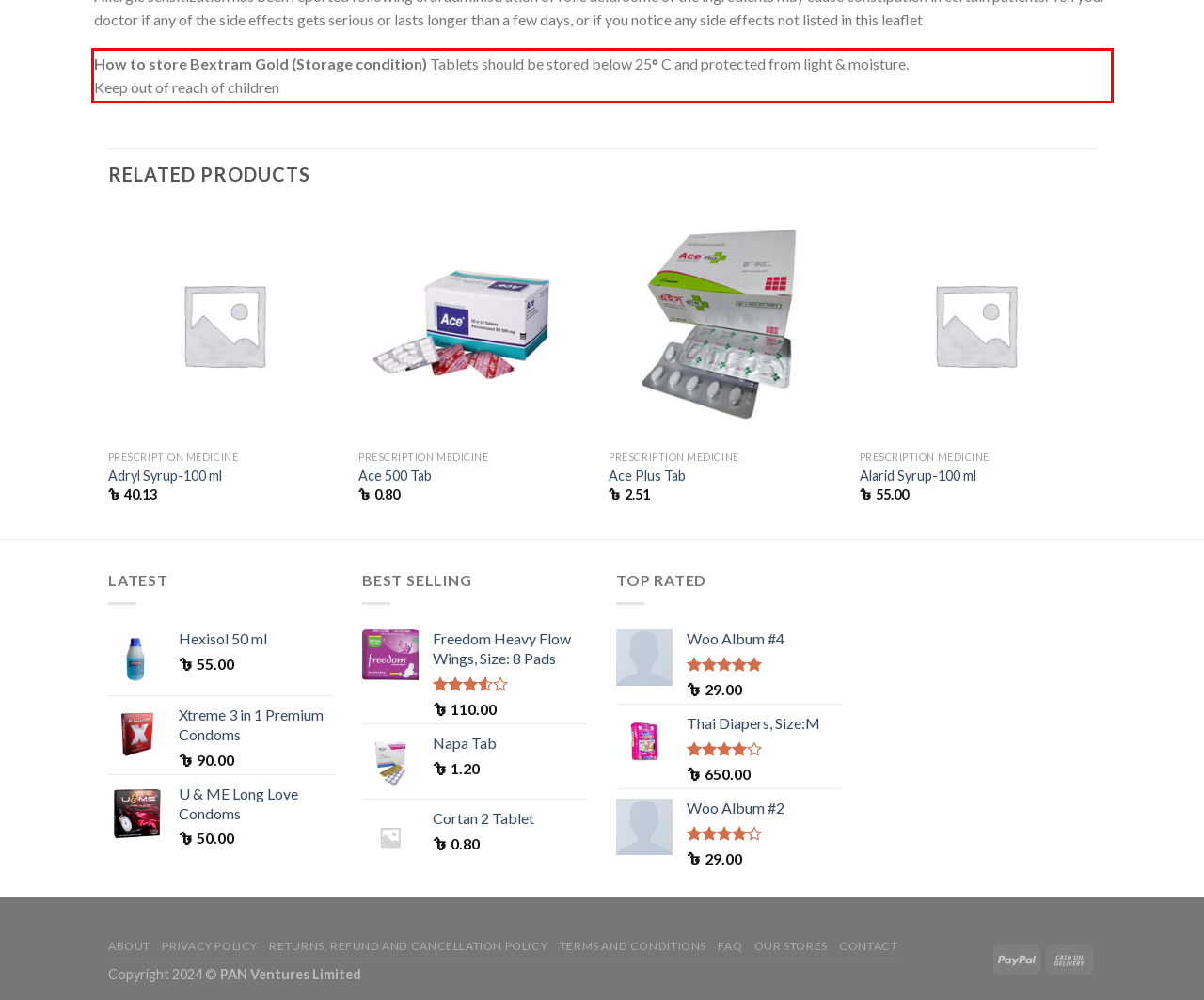Please take the screenshot of the webpage, find the red bounding box, and generate the text content that is within this red bounding box.

How to store Bextram Gold (Storage condition) Tablets should be stored below 25ᵒ C and protected from light & moisture. Keep out of reach of children